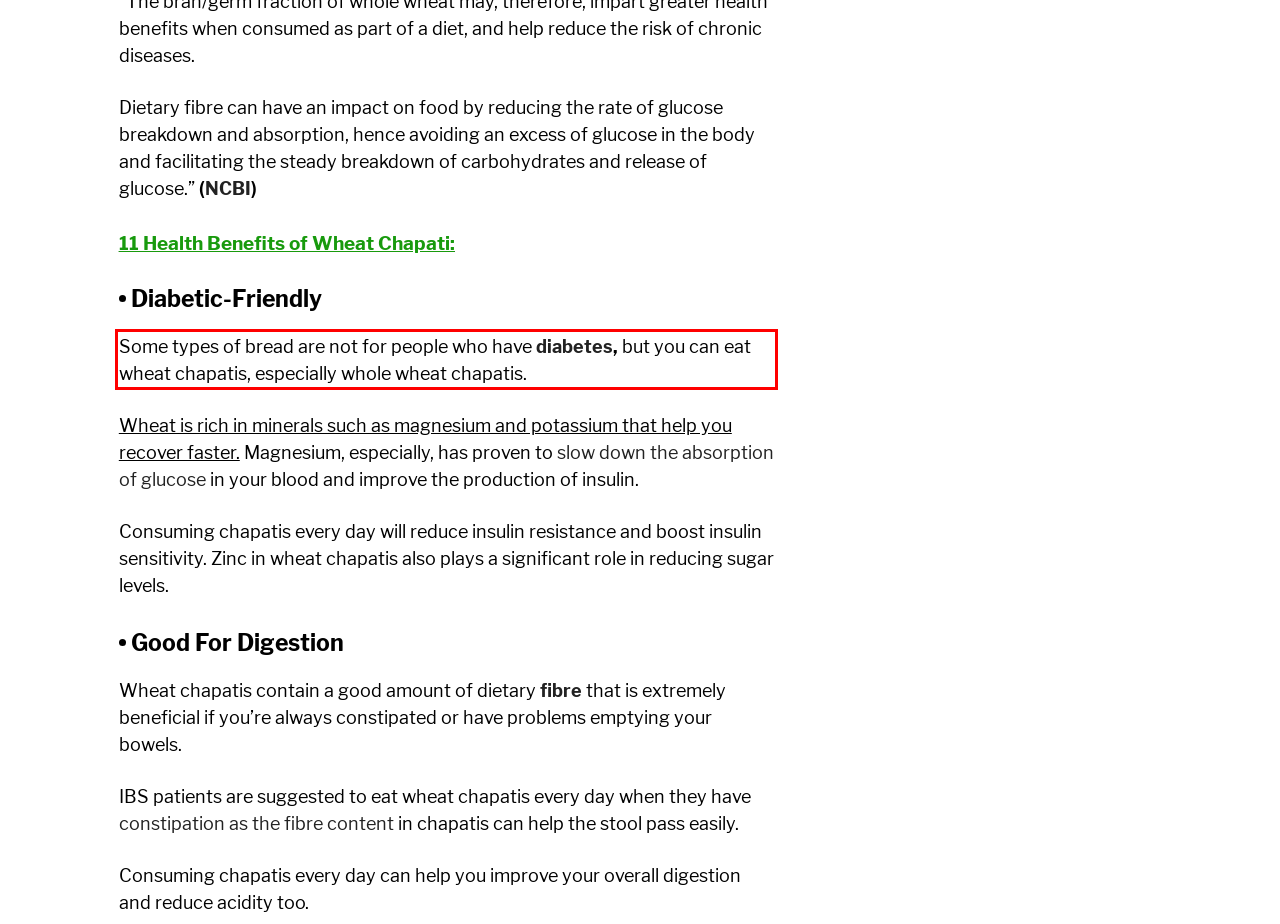With the given screenshot of a webpage, locate the red rectangle bounding box and extract the text content using OCR.

Some types of bread are not for people who have diabetes, but you can eat wheat chapatis, especially whole wheat chapatis.